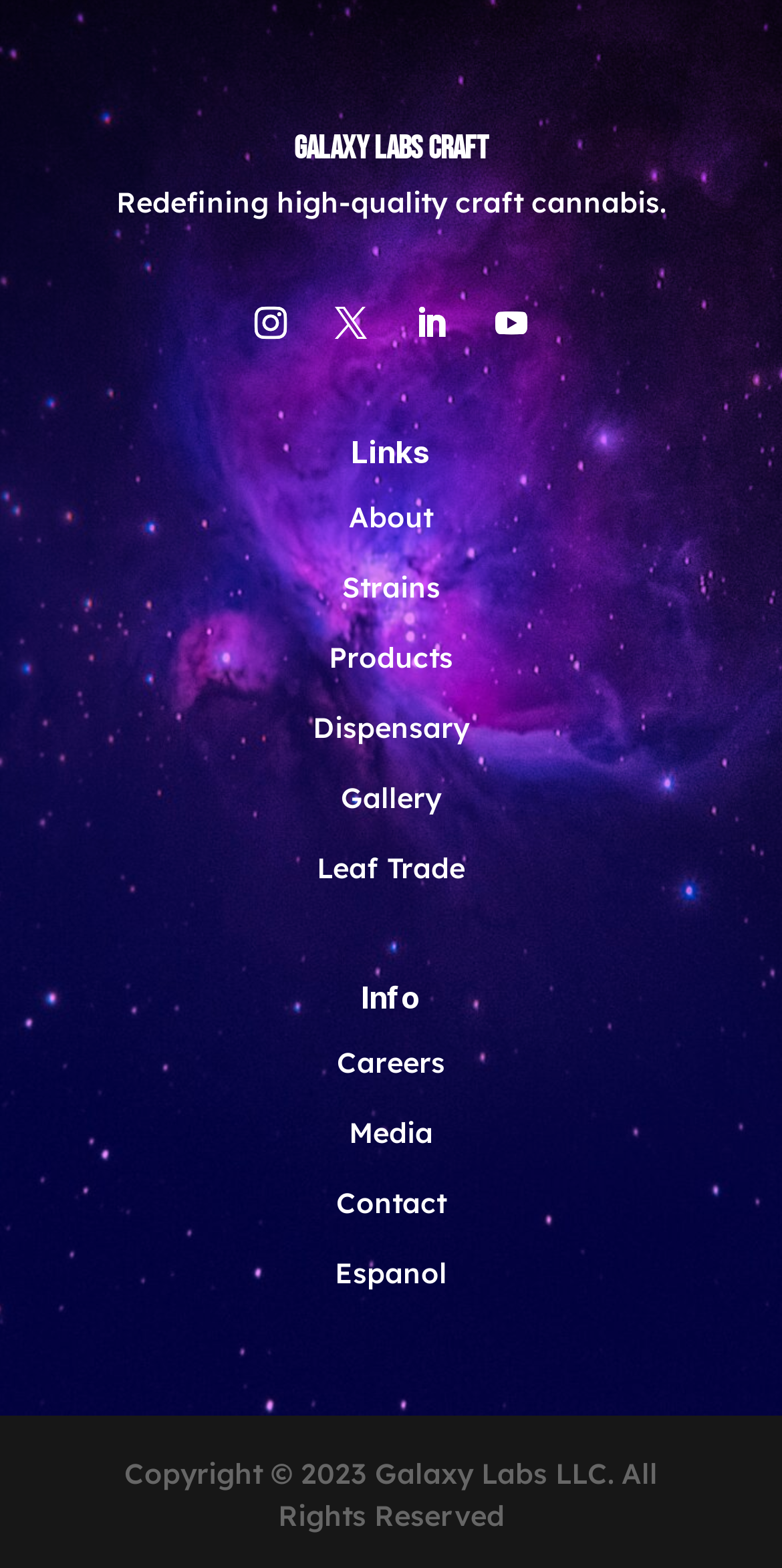Can you provide the bounding box coordinates for the element that should be clicked to implement the instruction: "Click on About link"?

[0.446, 0.318, 0.554, 0.341]